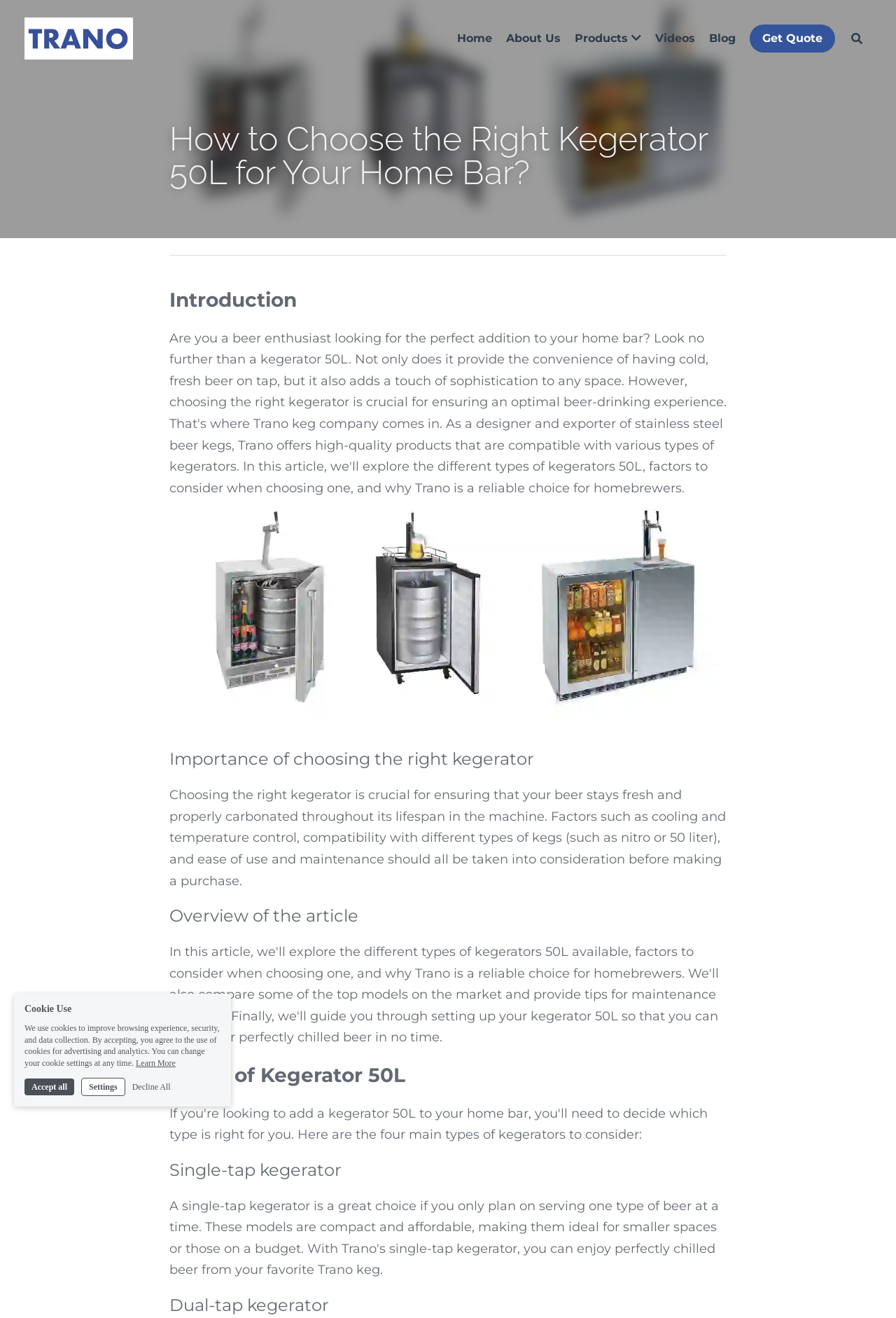Describe the webpage meticulously, covering all significant aspects.

This webpage is about choosing the right kegerator 50L for a home bar. At the top, there is a navigation menu with links to "Home", "About Us", "Products", "Videos", "Blog", "Get Quote", and "Search". Below the navigation menu, there is a large heading that reads "How to Choose the Right Kegerator 50L for Your Home Bar?".

On the left side of the page, there is an image of a beer keg, specifically a TRANO Beer Keg. Below the image, there is a section with a heading "Introduction" followed by a large image related to the topic. The introduction is followed by a section with a heading "Importance of choosing the right kegerator", which explains the factors to consider when choosing a kegerator, such as cooling and temperature control, compatibility with different types of kegs, and ease of use and maintenance.

The page then continues with sections on "Overview of the article" and "Types of Kegerator 50L", including a subsection on "Single-tap kegerator". At the bottom of the page, there is a section about cookie use, with a message explaining the use of cookies and options to learn more, accept all, set settings, or decline all.